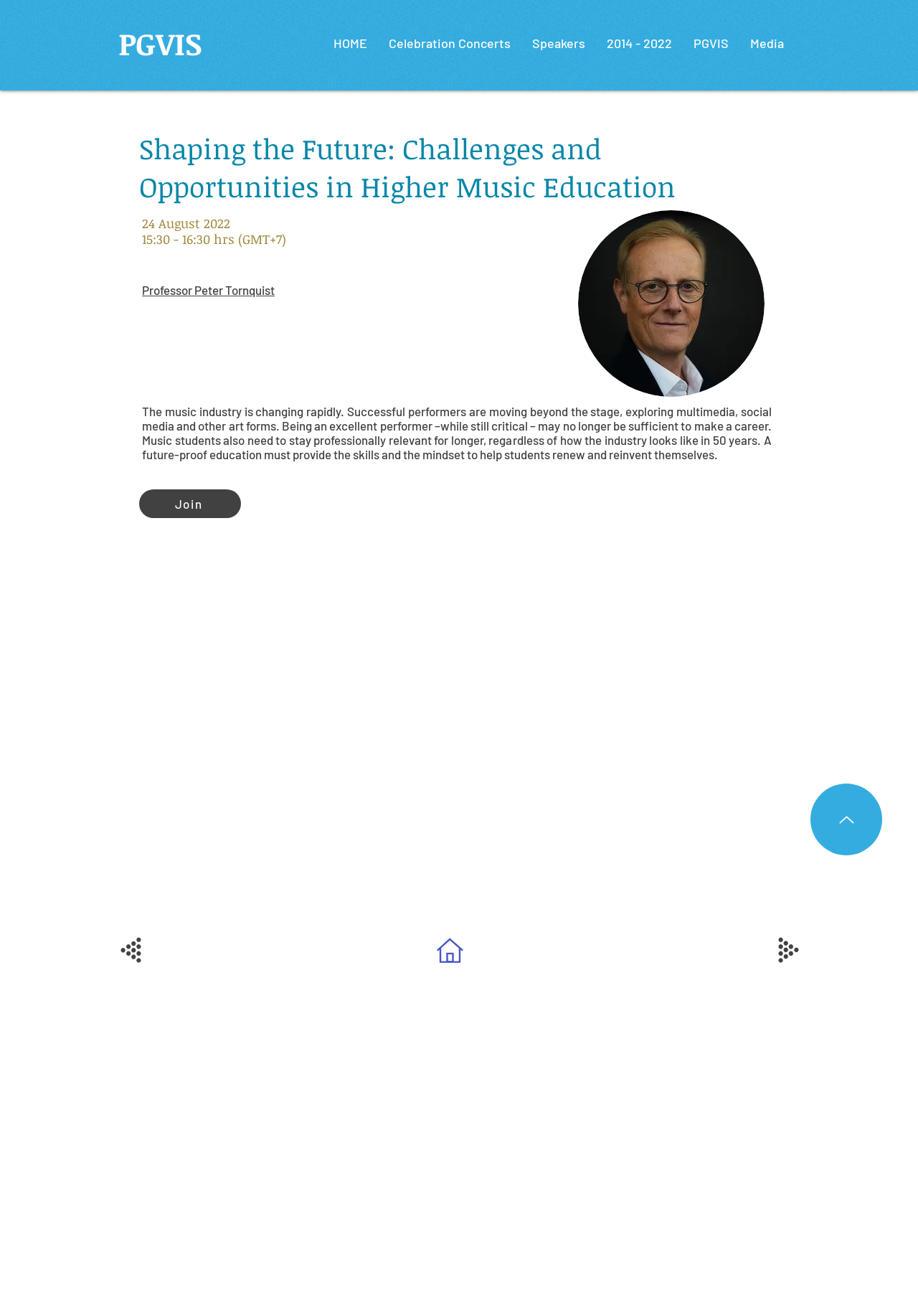Please provide a brief answer to the question using only one word or phrase: 
What is the topic of the event?

Higher Music Education